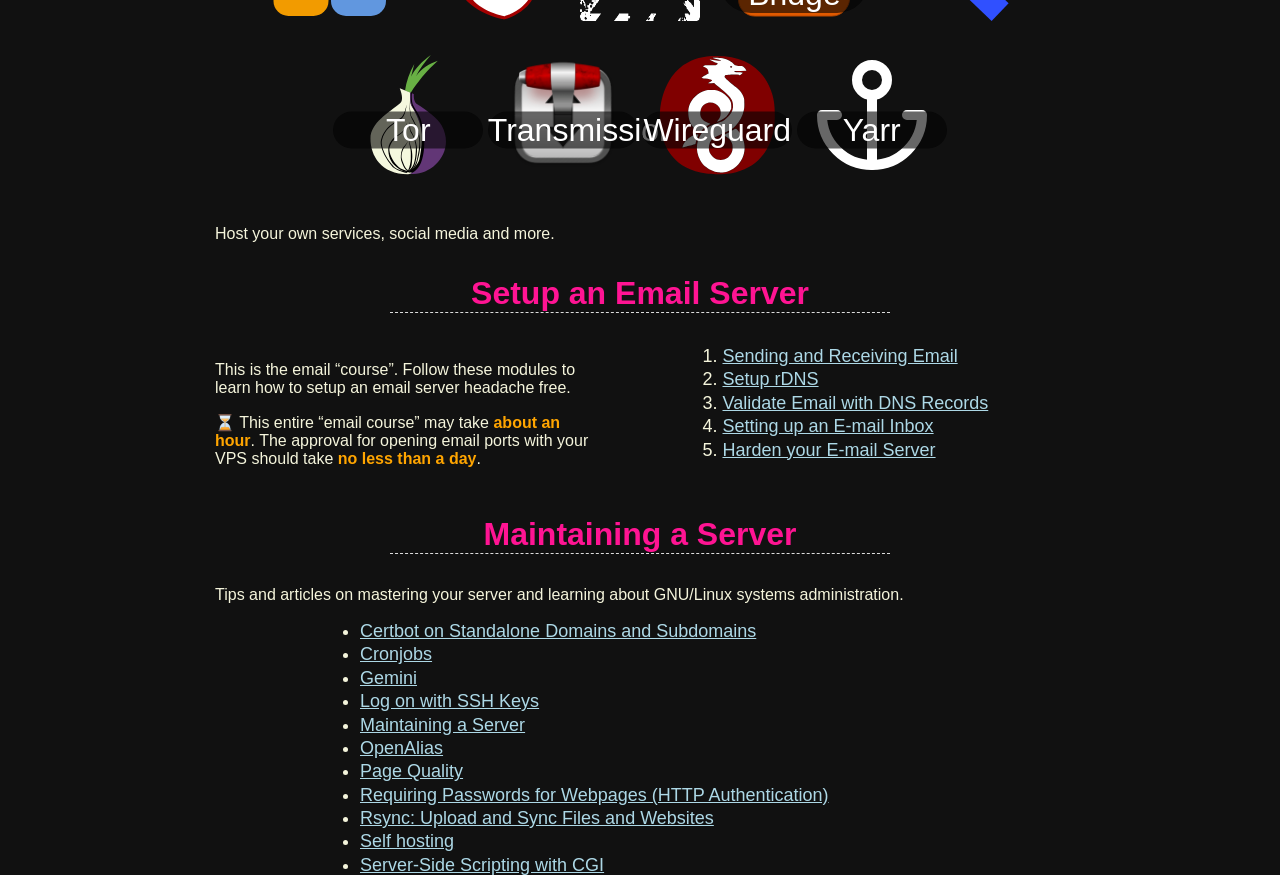Using the information in the image, could you please answer the following question in detail:
What is the estimated time required to complete the email course?

The text '⏳ This entire “email course” may take about an hour' suggests that the estimated time required to complete the email course is about an hour.